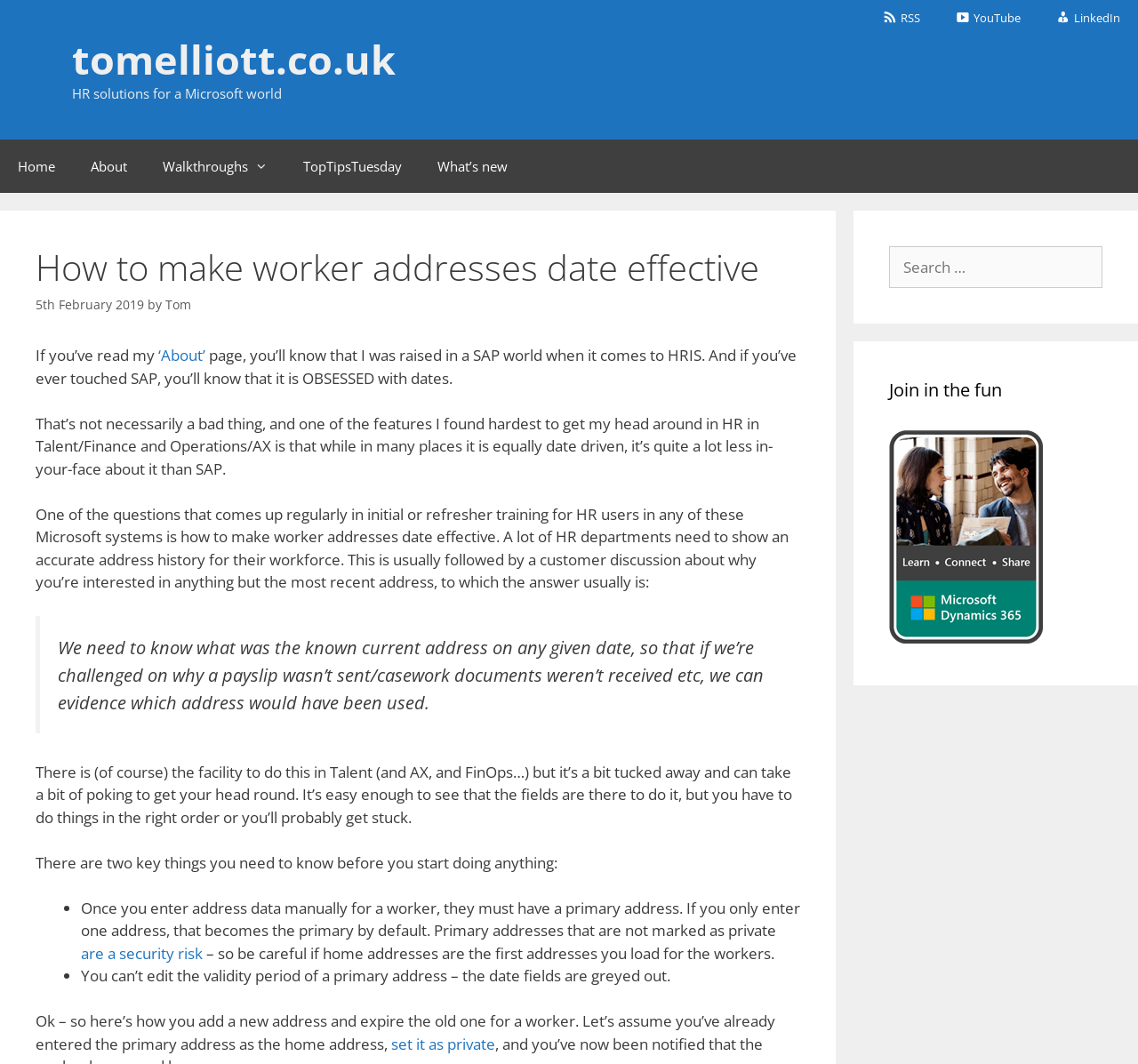Respond to the question below with a single word or phrase: What is the date of the blog post?

5th February 2019